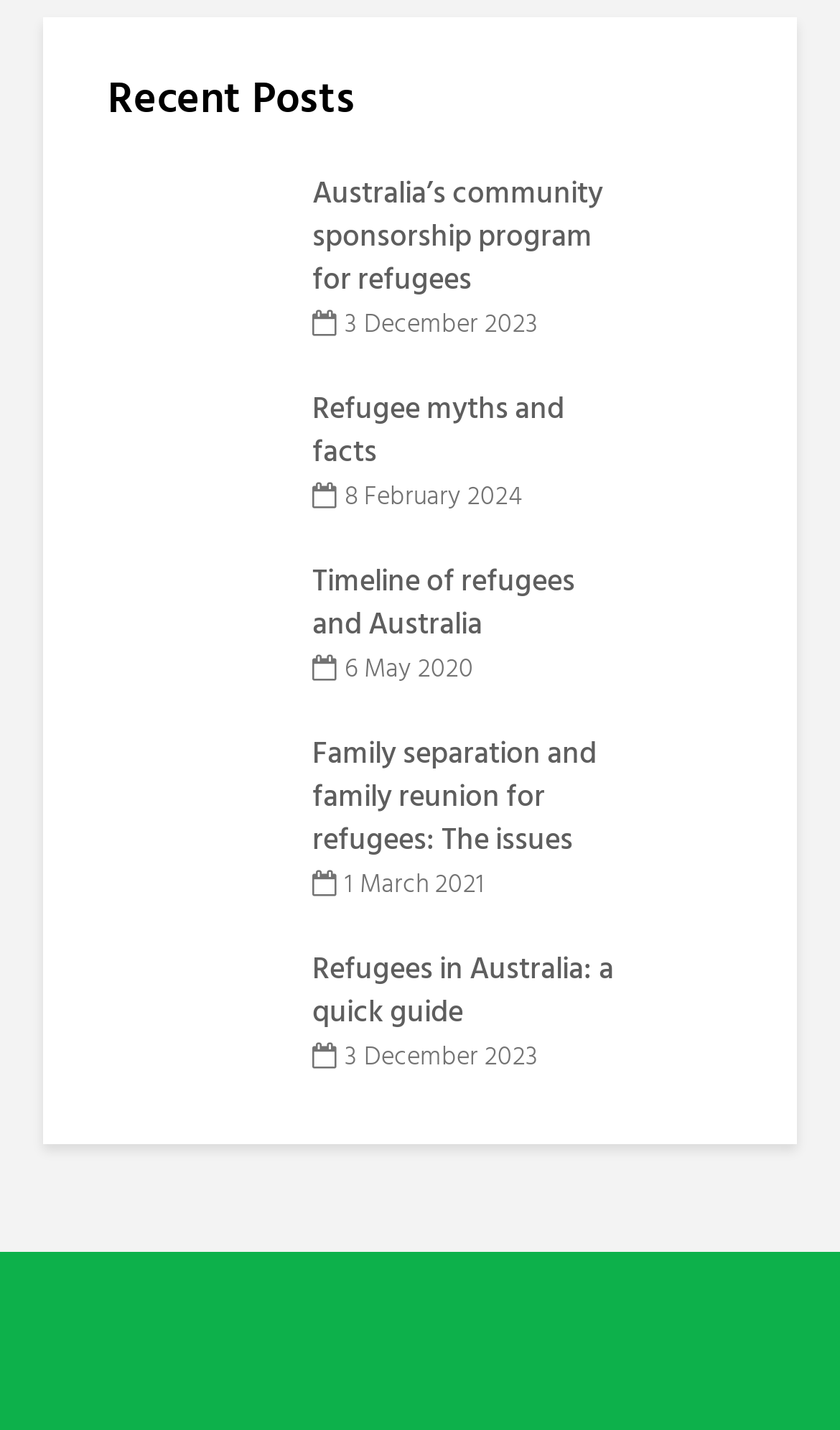Answer the question in a single word or phrase:
How many articles are on this webpage?

5